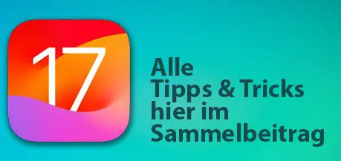Explain the image with as much detail as possible.

The image features a vibrant and modern design associated with Apple's iOS 17. In the foreground, the number "17" is prominently displayed in a large, bold font against a colorful gradient background, symbolizing the latest iteration of Apple's mobile operating system. To the right, the text reads, "Alle Tipps & Tricks hier im Sammelbeitrag," which translates to "All tips and tricks here in the collective article." This indicates that the image is promoting a resource or article that compiles helpful information regarding iOS 17, likely covering various features, tips, and tricks for users to enhance their experience with the software. The overall aesthetic reflects a tech-savvy and user-friendly approach, typical of Apple's branding.